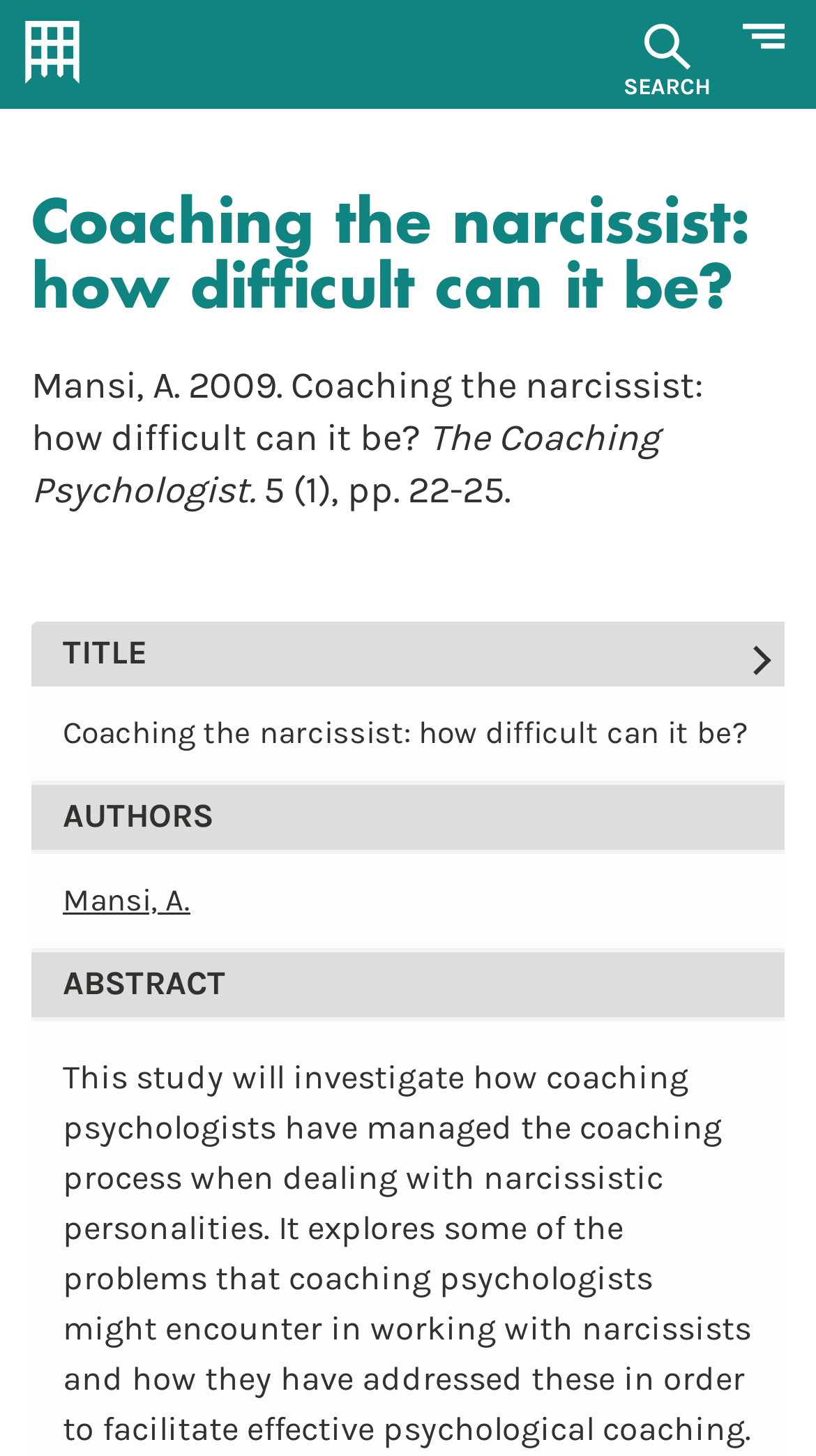What are the page numbers of the research paper?
Answer with a single word or short phrase according to what you see in the image.

22-25